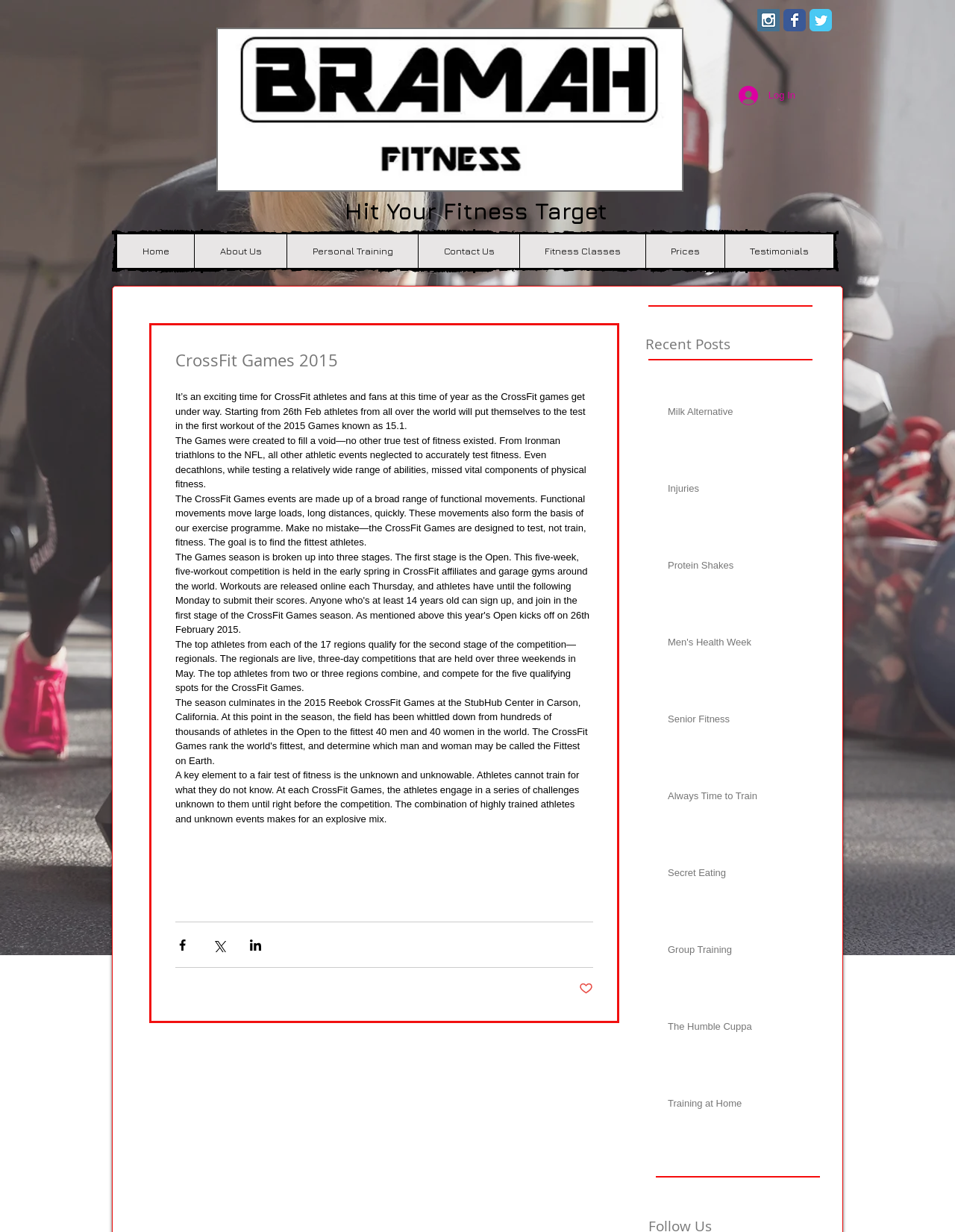Please determine the bounding box coordinates for the element that should be clicked to follow these instructions: "Click the Log In button".

[0.762, 0.066, 0.844, 0.089]